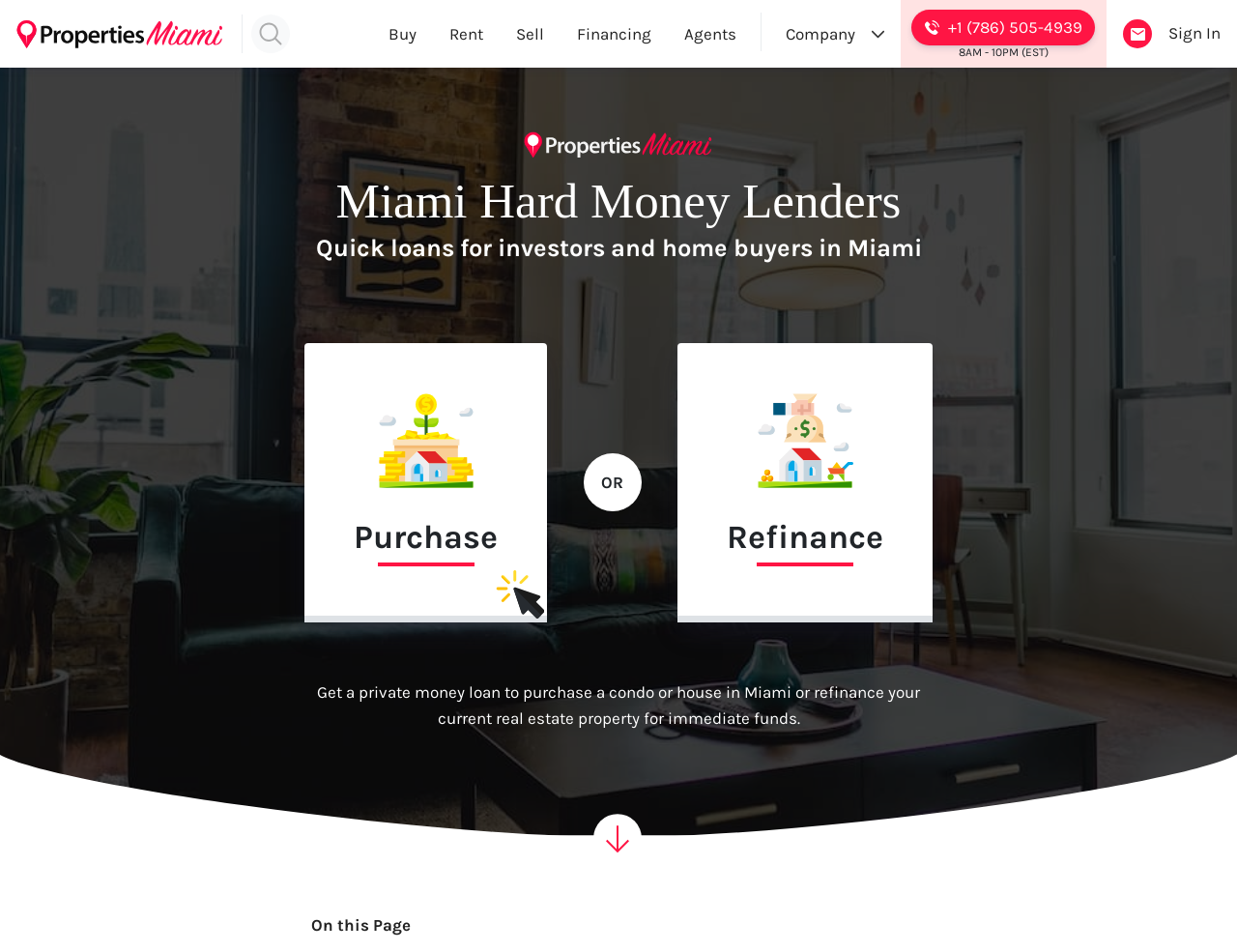Please determine the bounding box of the UI element that matches this description: Buy. The coordinates should be given as (top-left x, top-left y, bottom-right x, bottom-right y), with all values between 0 and 1.

[0.3, 0.001, 0.35, 0.071]